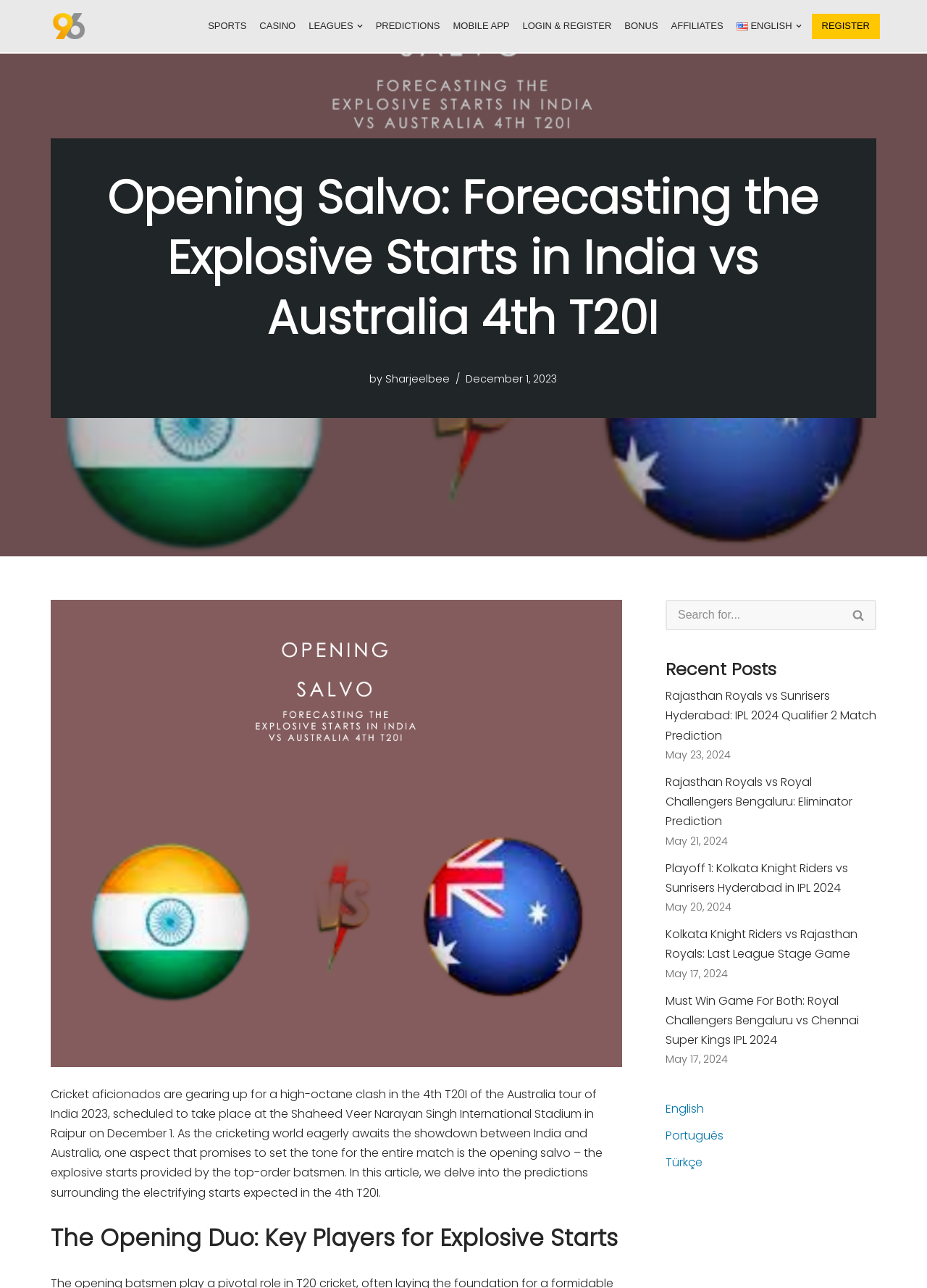Answer the question below in one word or phrase:
What is the name of the author of this article?

Sharjeelbee